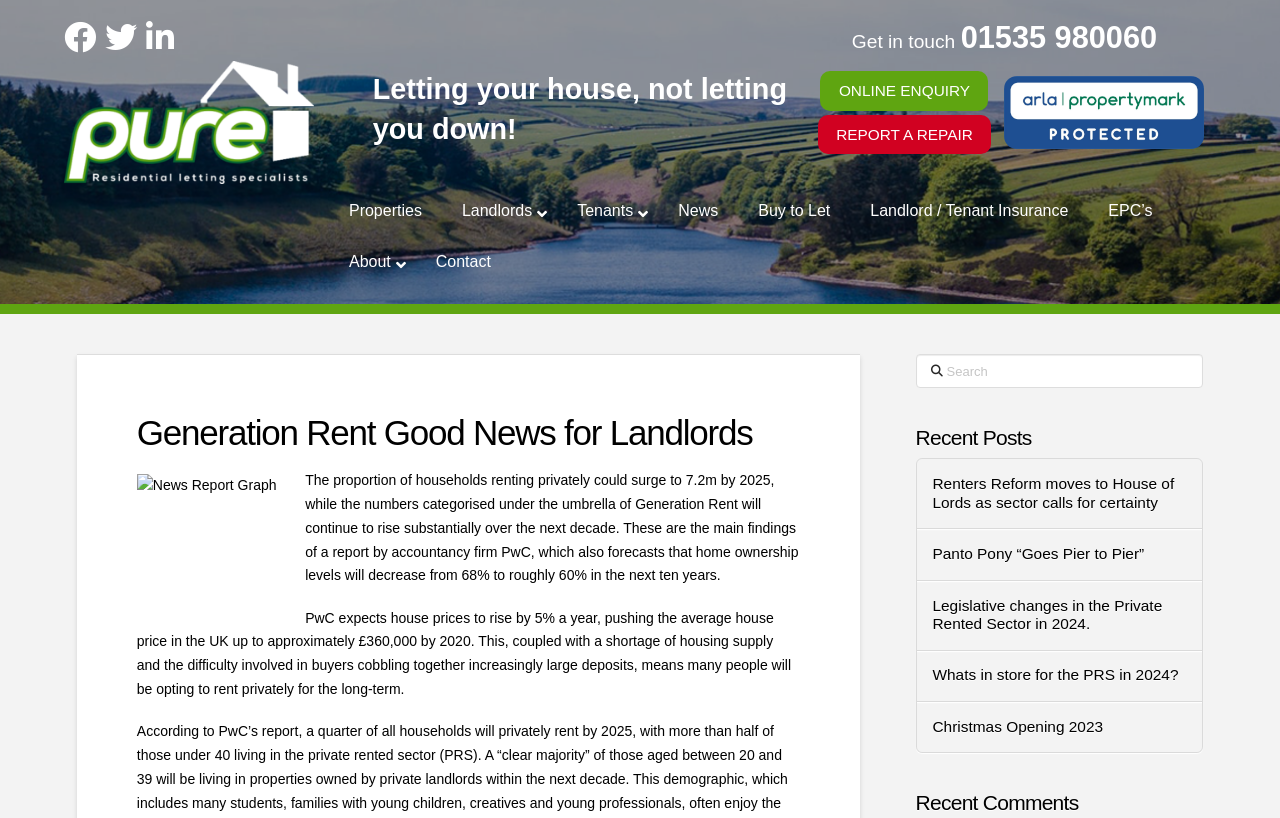What is the topic of the news report?
From the screenshot, supply a one-word or short-phrase answer.

Generation Rent